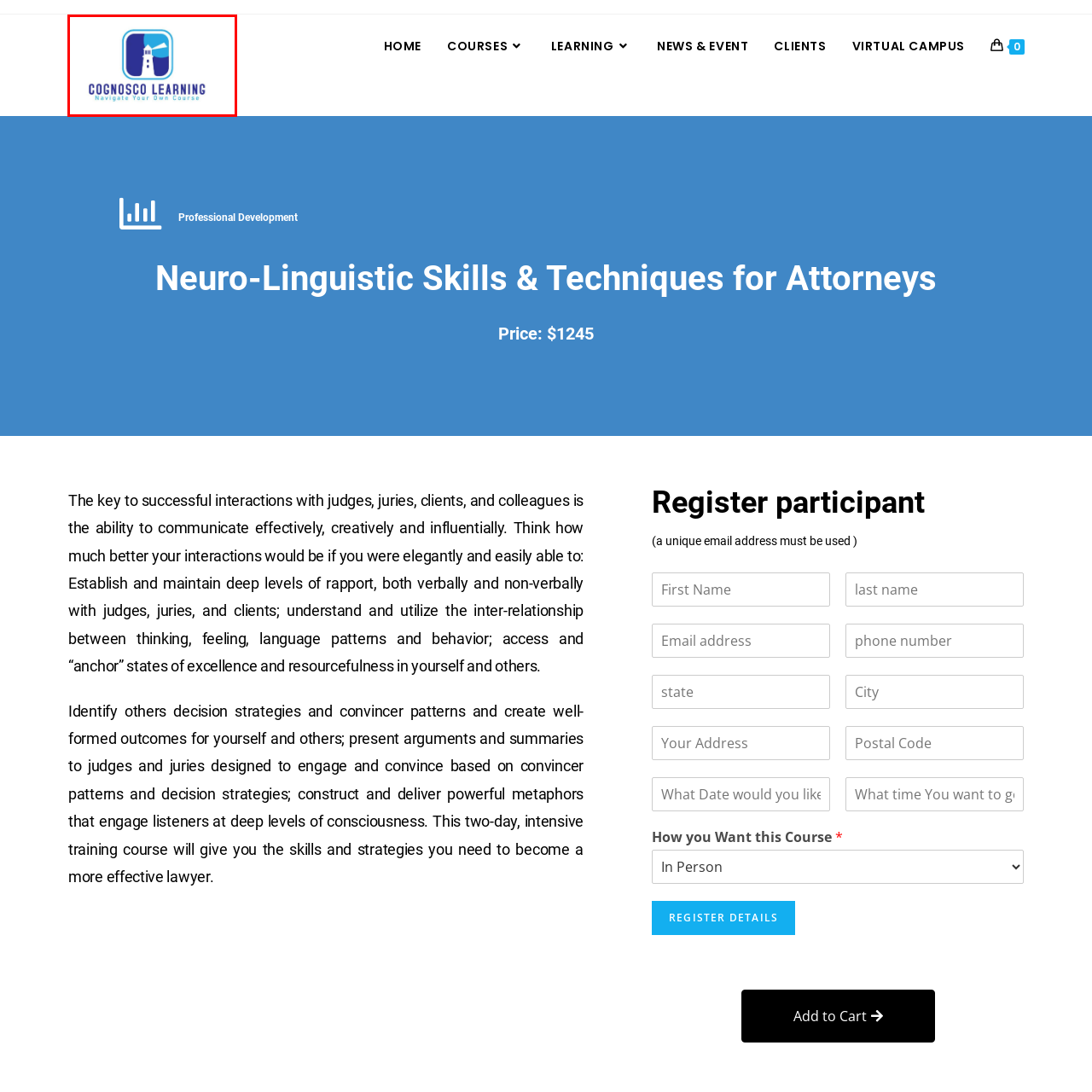View the part of the image surrounded by red, What is the tagline of Cognosco Learning? Respond with a concise word or phrase.

Navigate Your Own Course